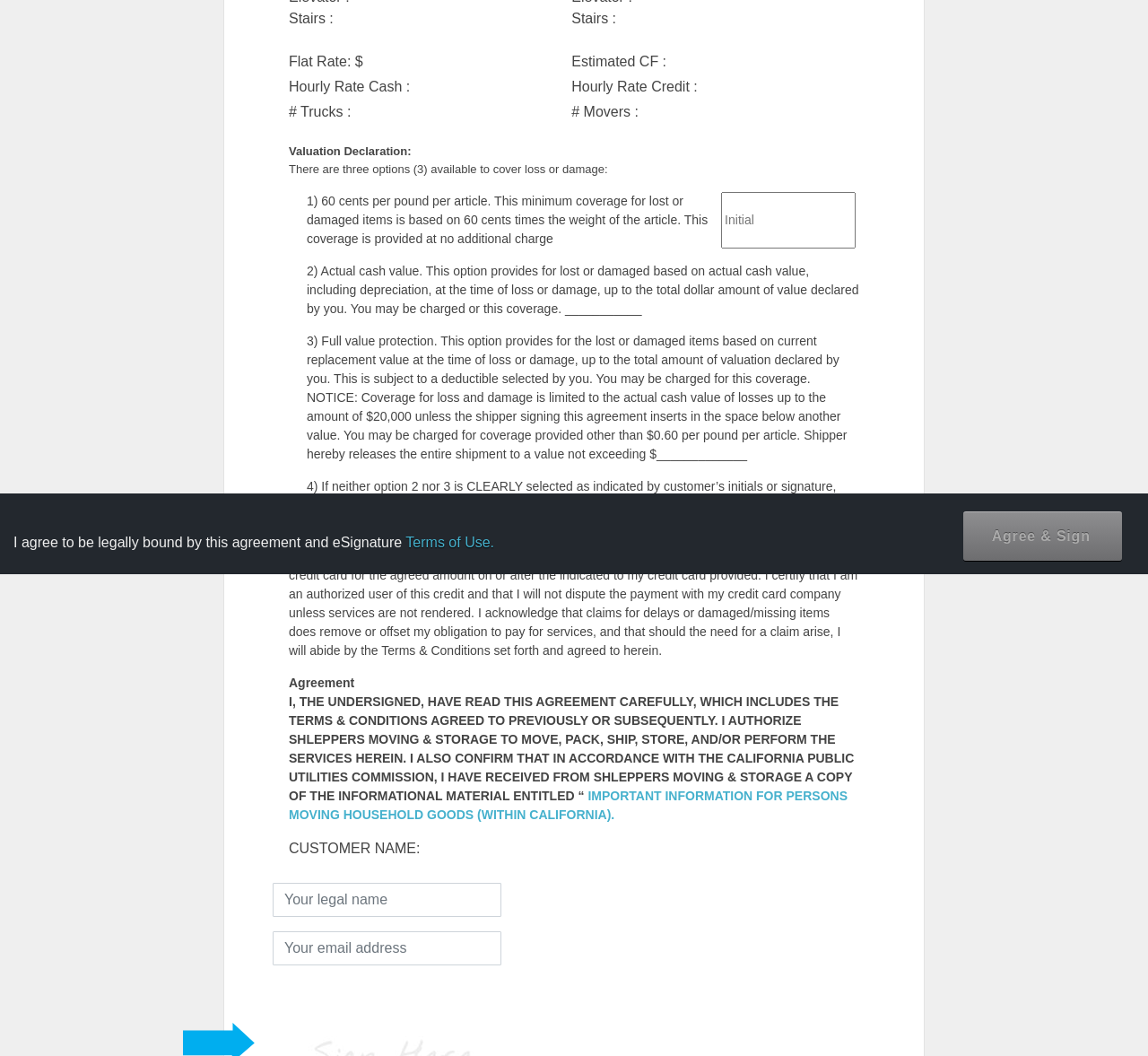Using the webpage screenshot and the element description Terms of Use., determine the bounding box coordinates. Specify the coordinates in the format (top-left x, top-left y, bottom-right x, bottom-right y) with values ranging from 0 to 1.

[0.353, 0.506, 0.43, 0.521]